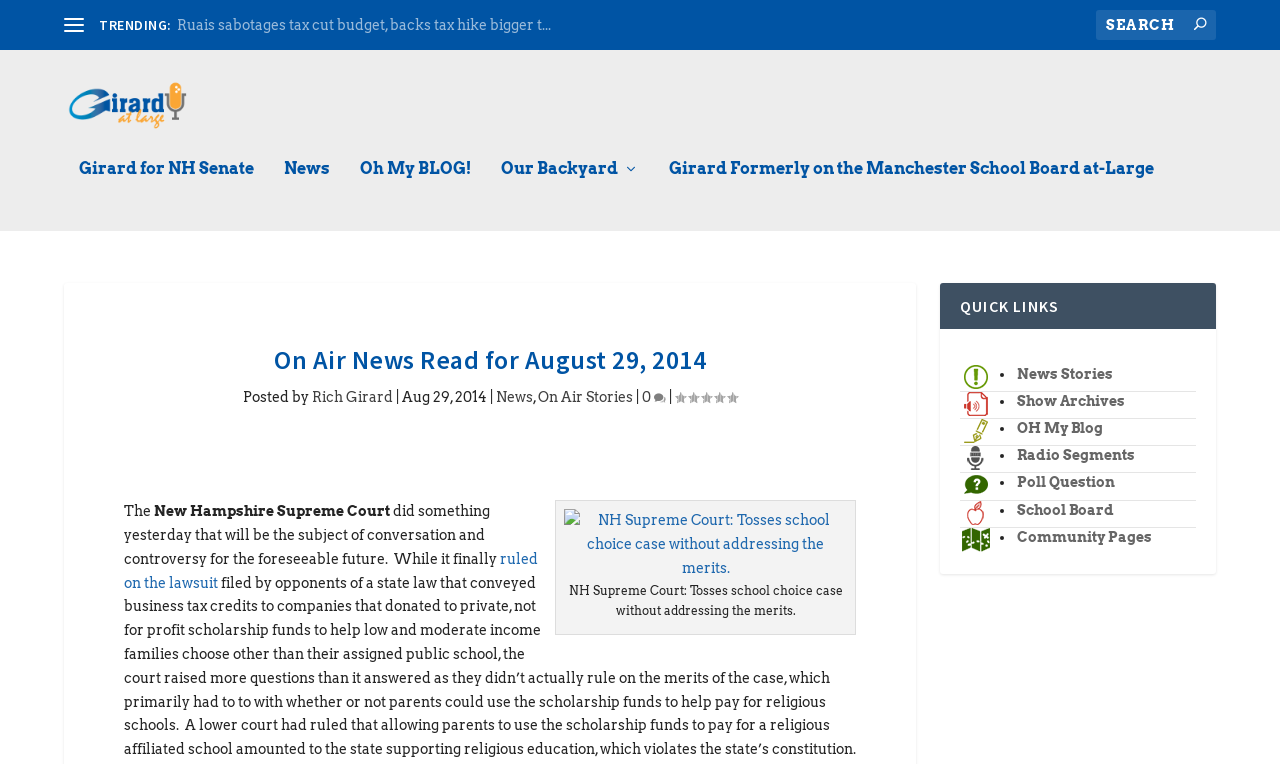Use the information in the screenshot to answer the question comprehensively: What is the category of the article?

I found the answer by looking at the section below the title 'On Air News Read for August 29, 2014', where it says 'Posted by Rich Girard | Aug 29, 2014 | News'. The category of the article is indicated by the link 'News'.